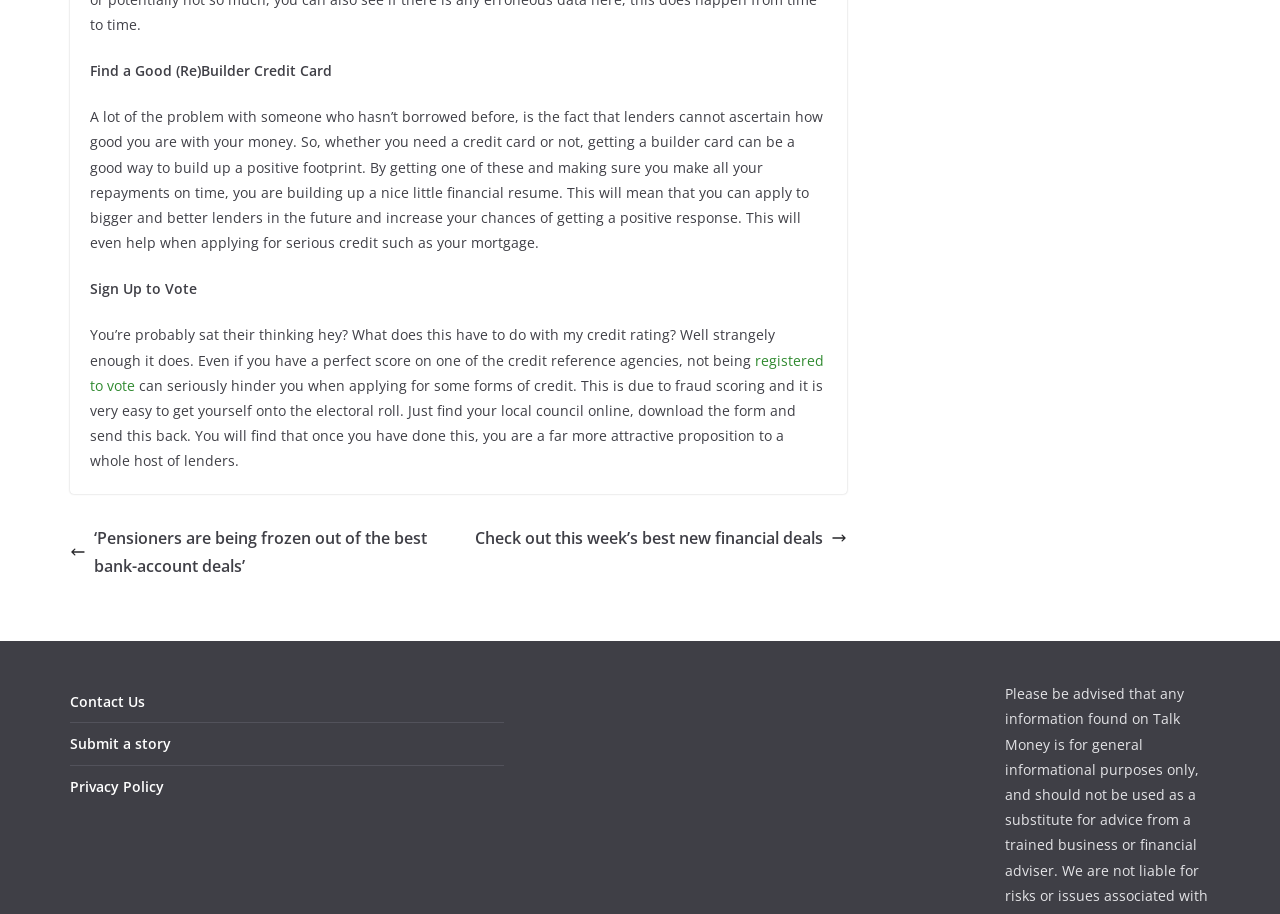Provide the bounding box coordinates of the area you need to click to execute the following instruction: "Contact Us".

[0.055, 0.757, 0.113, 0.778]